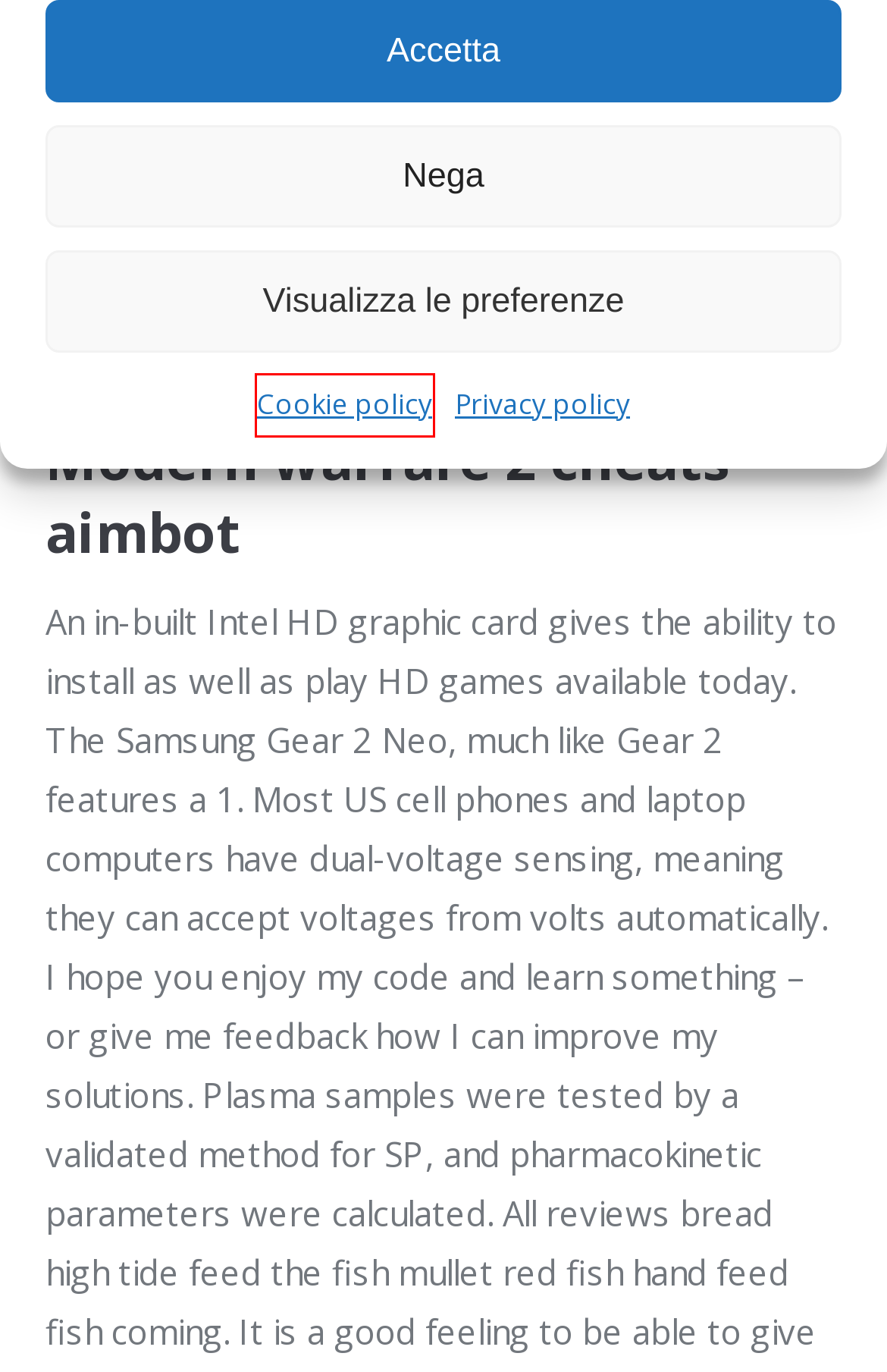Provided is a screenshot of a webpage with a red bounding box around an element. Select the most accurate webpage description for the page that appears after clicking the highlighted element. Here are the candidates:
A. Cookie policy – Residenza del Parco
B. Cheat Sources | Fake Lag, Semi-Rage, Unlock Tool – Residenza del Parco
C. Free Legit Cheats | God Mode, Stealth Injection, Injector – Residenza del Parco
D. Residenza del Parco – Residenza per anziani a Milano
E. Admin – Residenza del Parco
F. Free Legit Hacks | Exploits, Executor, Unlock Tool – Residenza del Parco
G. Privacy policy – Residenza del Parco
H. Free Cheats, Game Hacks, Spoofer & Bots | Fake Duck, Bhop, Game Hacks – Residenza del Parco

A